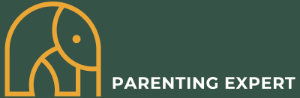Using the information in the image, give a detailed answer to the following question: What is the color palette of the logo?

The color palette of the logo is warm and inviting because it is described as such in the caption, which suggests a comforting and approachable tone for the 'Parenting Expert' brand.